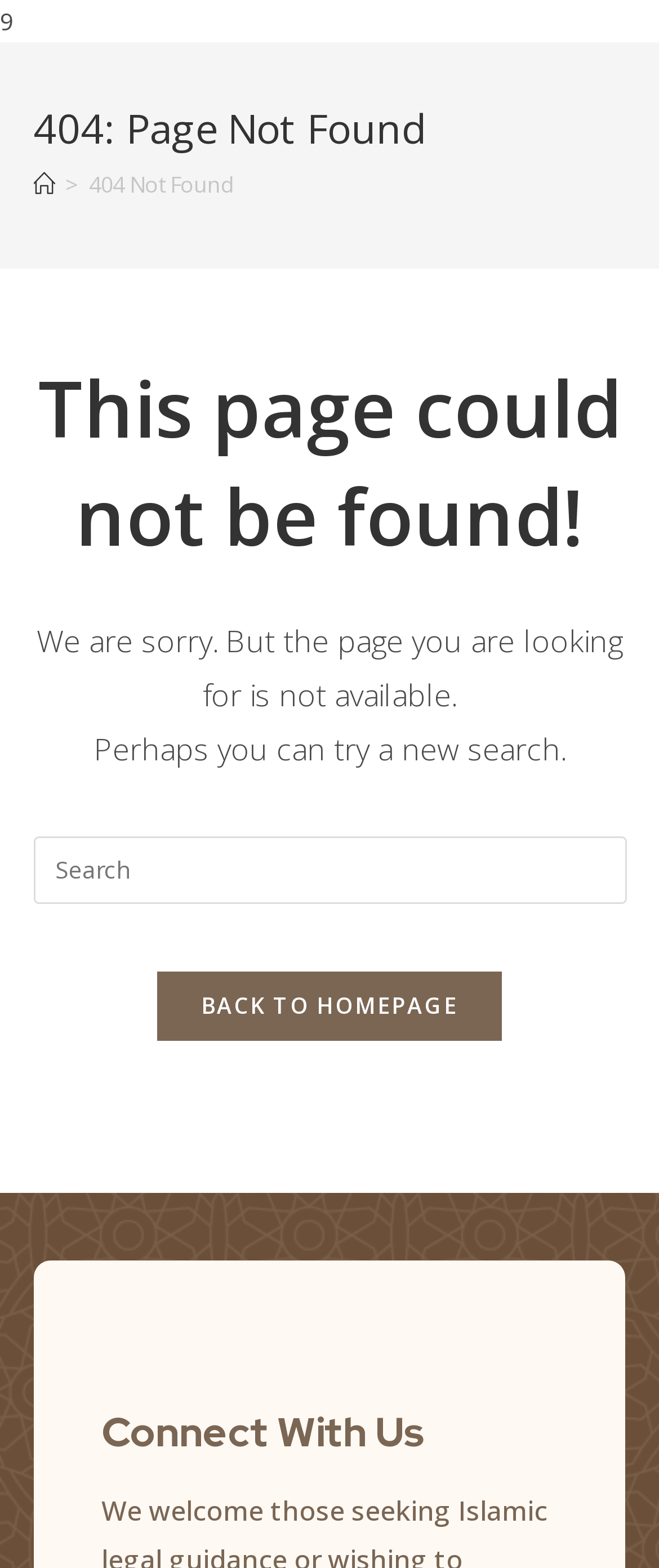Provide a one-word or short-phrase response to the question:
What is the suggested action when the page is not found?

Try a new search